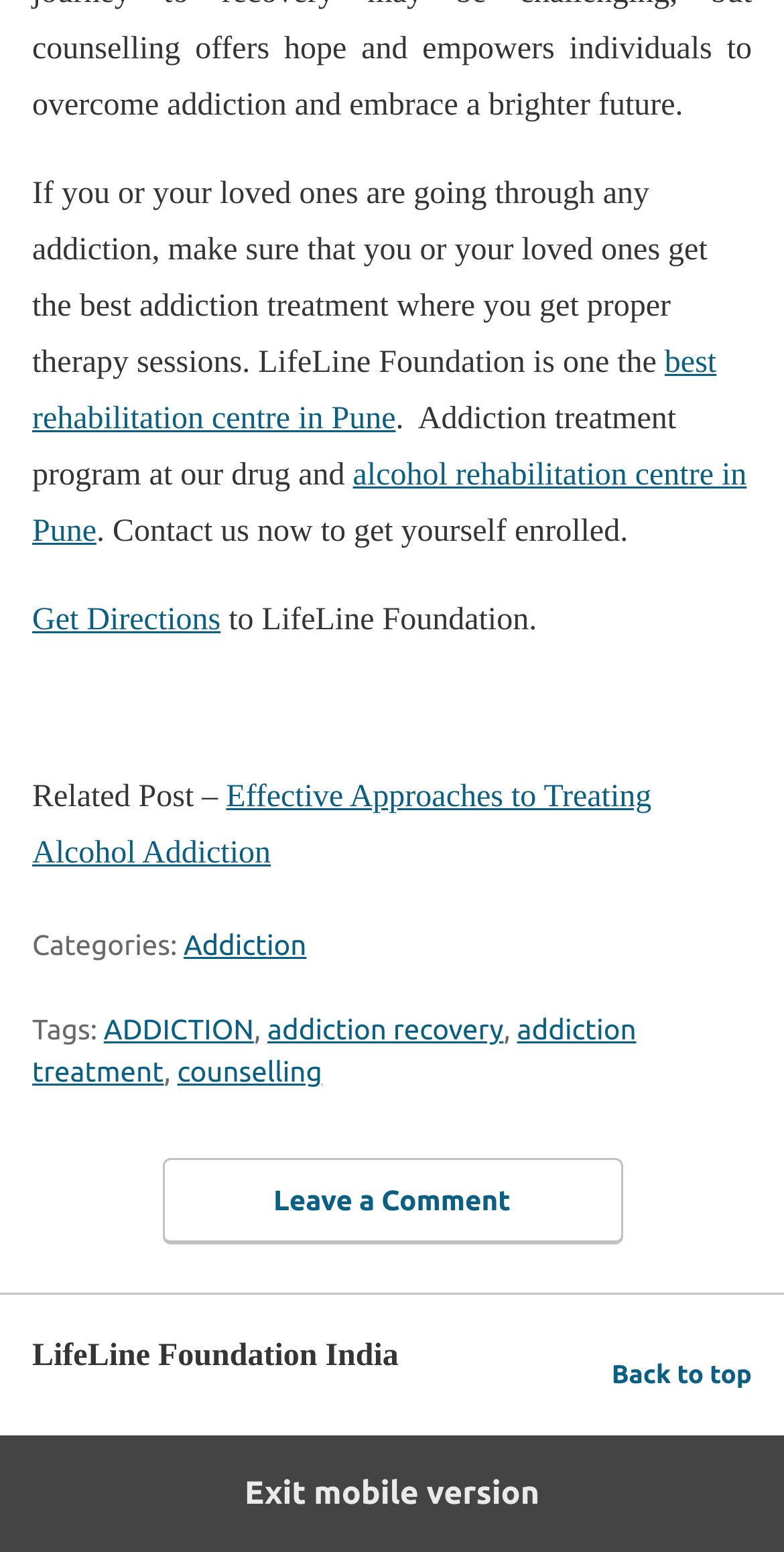Identify and provide the bounding box for the element described by: "addiction treatment".

[0.041, 0.653, 0.812, 0.701]